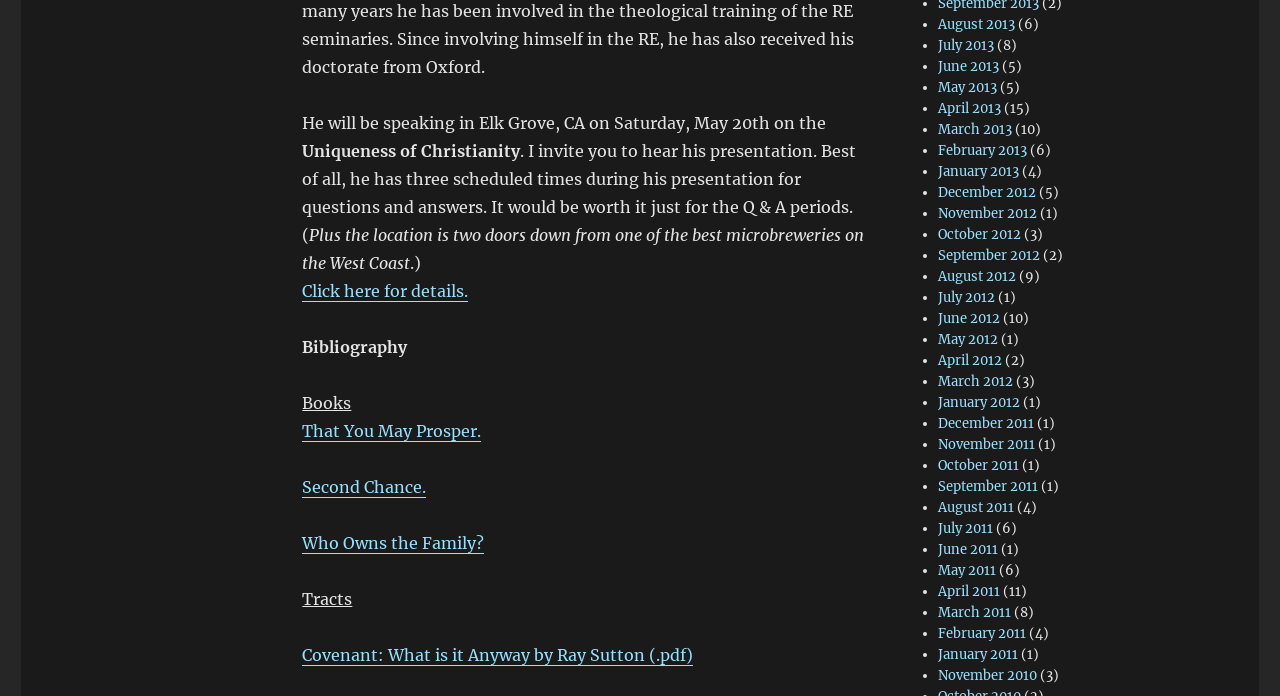What is the title of the first book listed?
Refer to the image and provide a concise answer in one word or phrase.

That You May Prosper